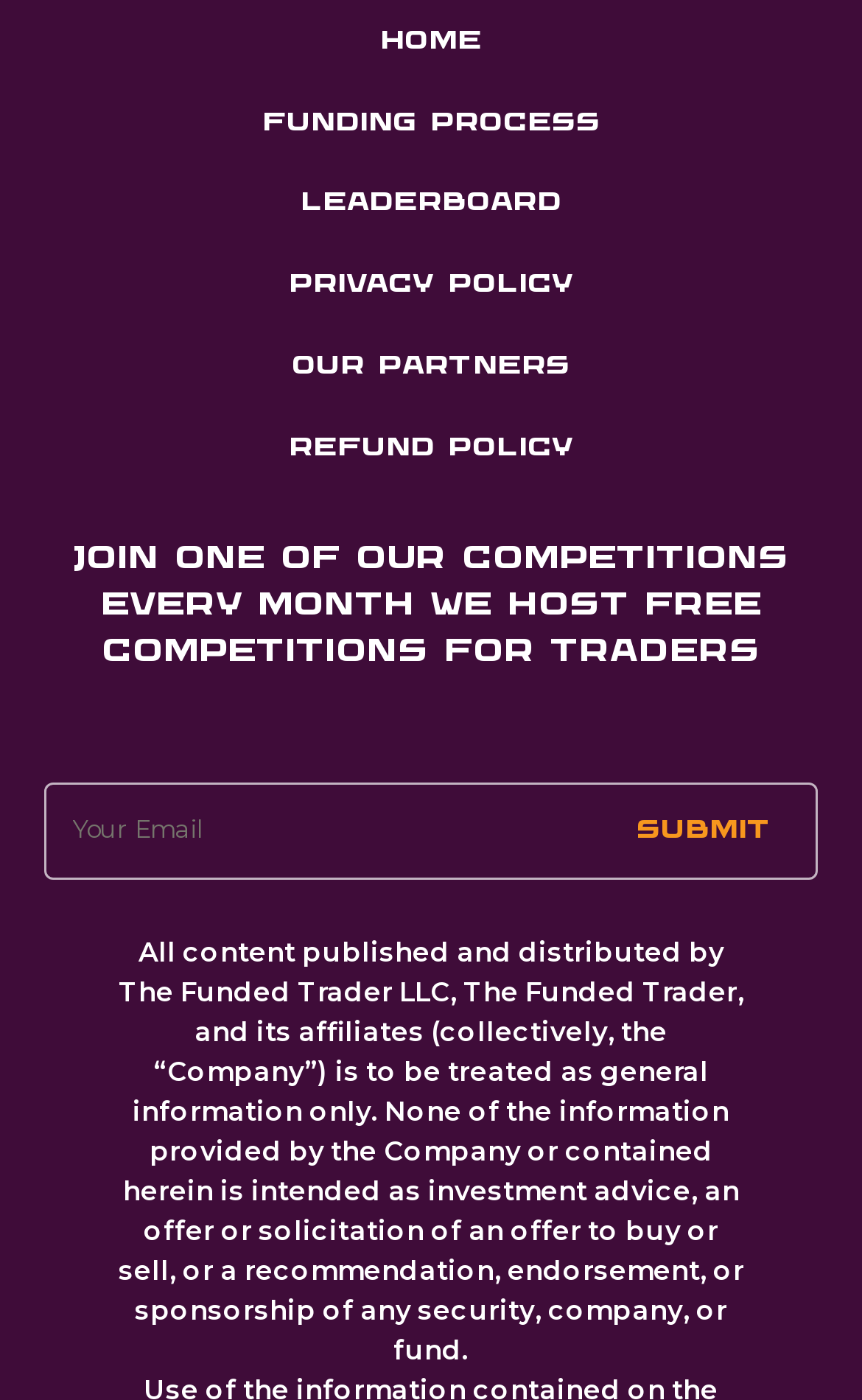Provide the bounding box coordinates of the UI element that matches the description: "value="Submit"".

[0.687, 0.56, 0.946, 0.626]